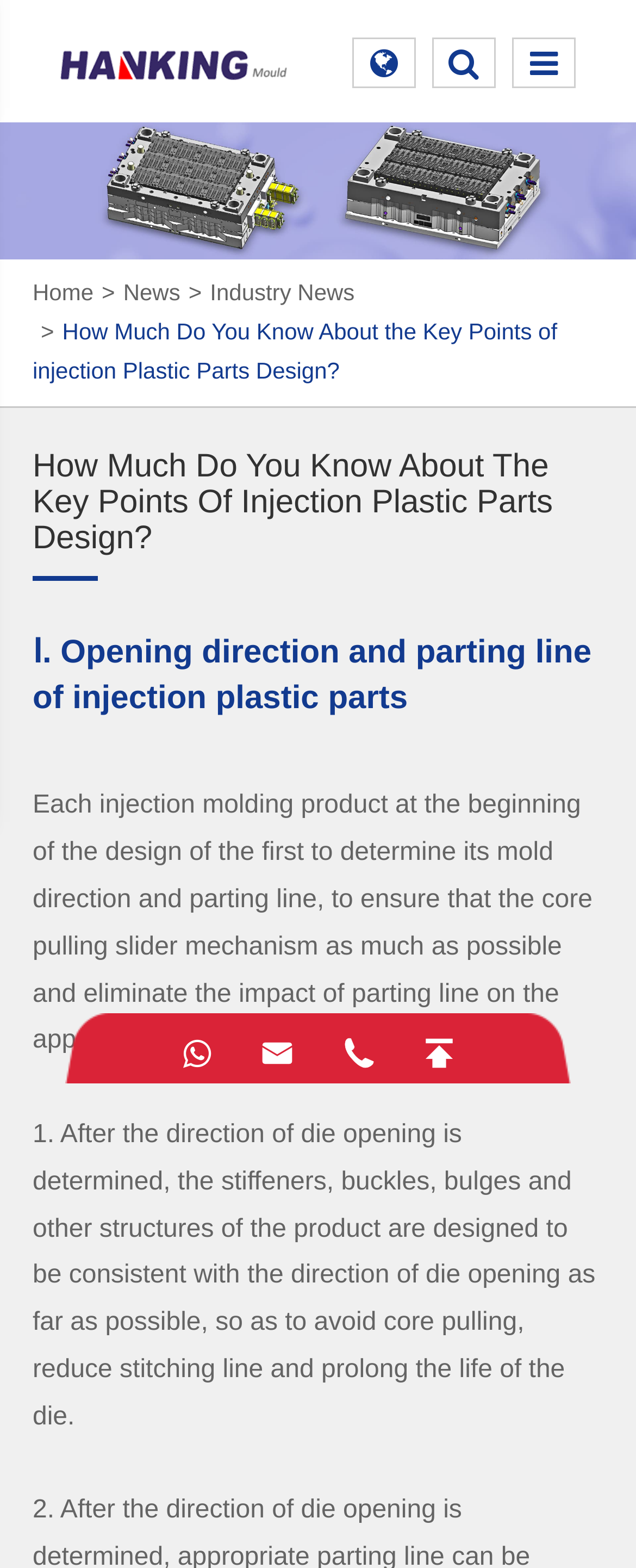Given the following UI element description: "alt="HANKING MOULD"", find the bounding box coordinates in the webpage screenshot.

[0.095, 0.023, 0.451, 0.048]